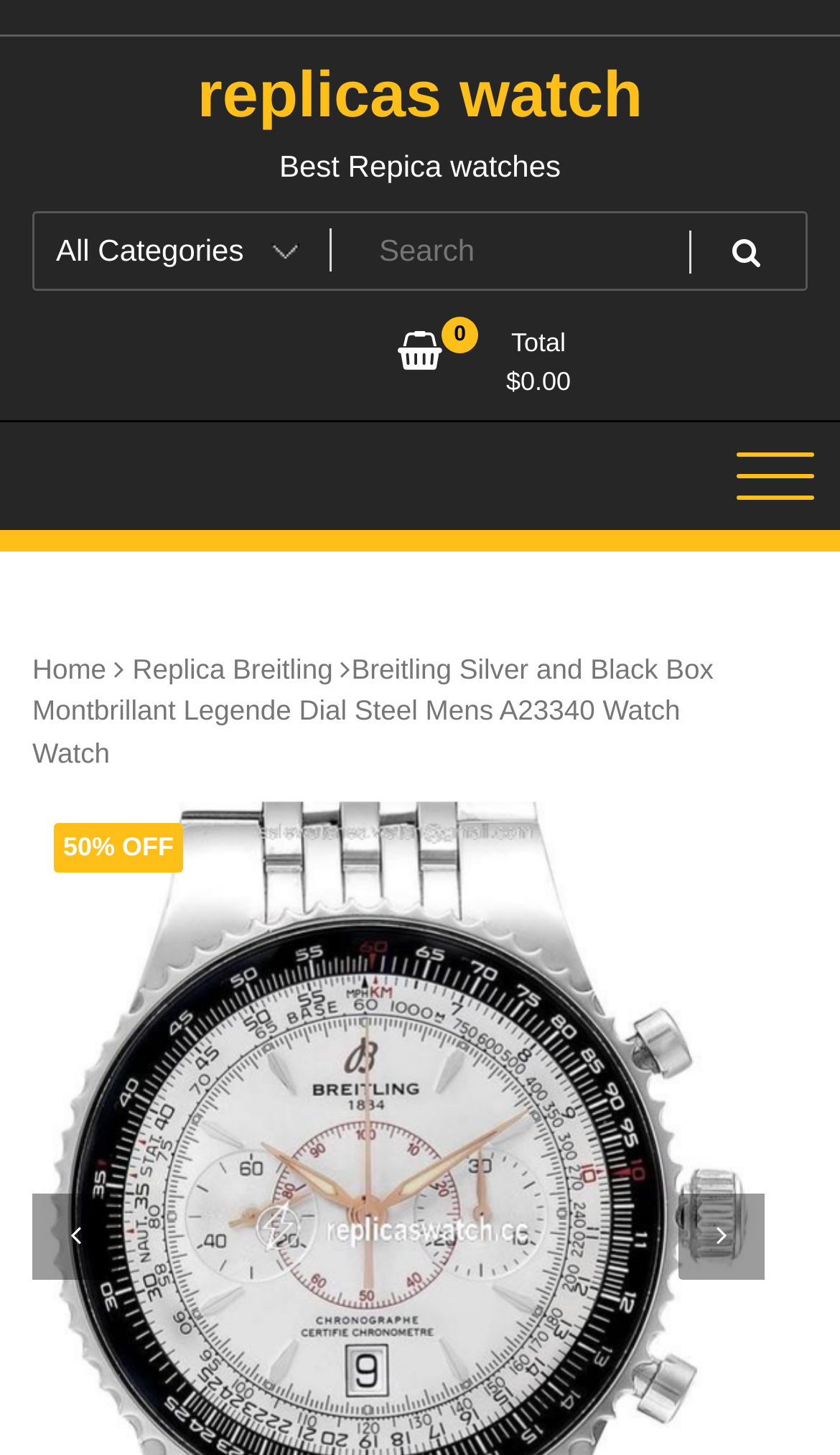Please find the bounding box coordinates of the element's region to be clicked to carry out this instruction: "Toggle navigation menu".

[0.846, 0.305, 1.0, 0.349]